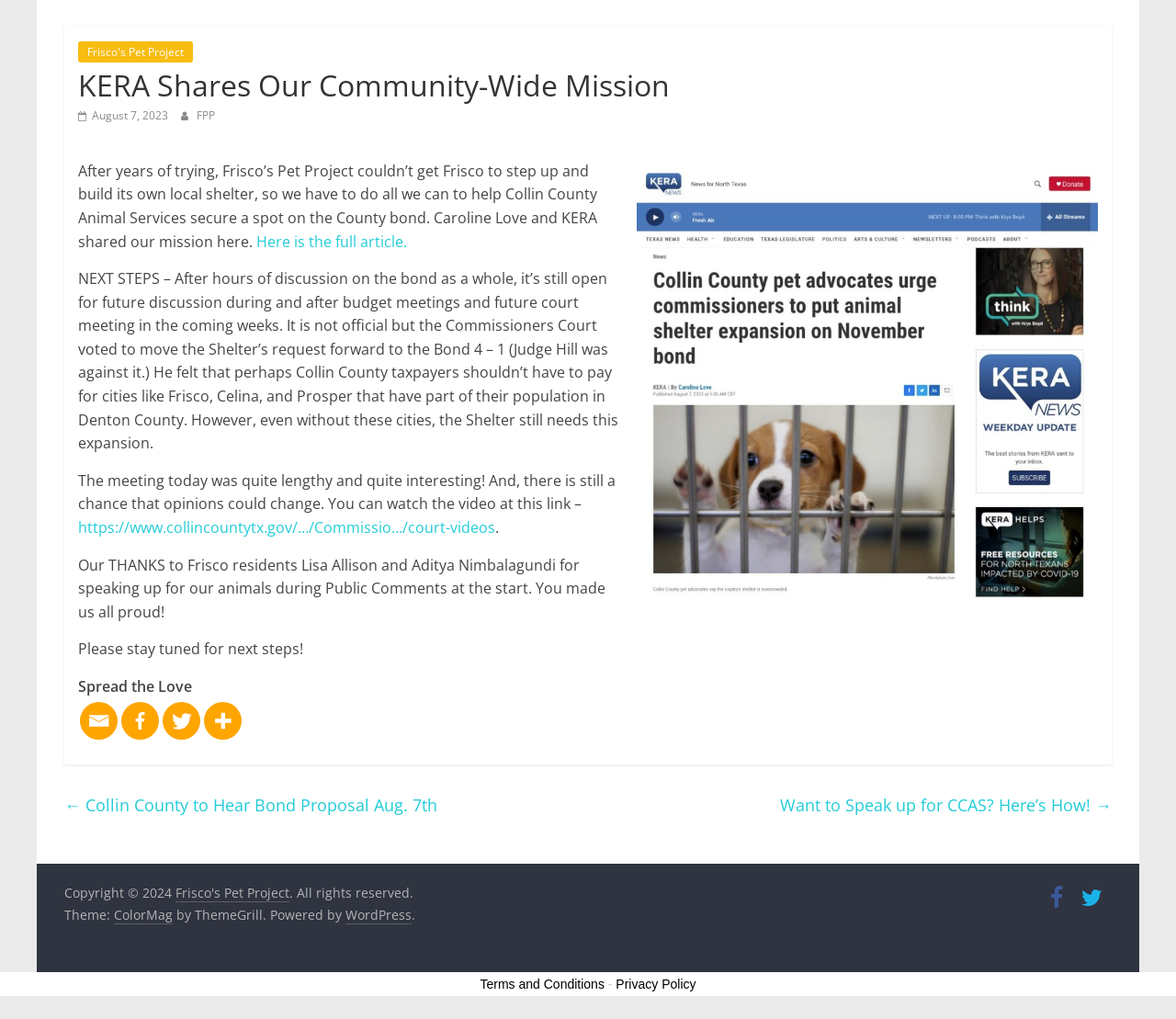Given the description: "Public finance", determine the bounding box coordinates of the UI element. The coordinates should be formatted as four float numbers between 0 and 1, [left, top, right, bottom].

None